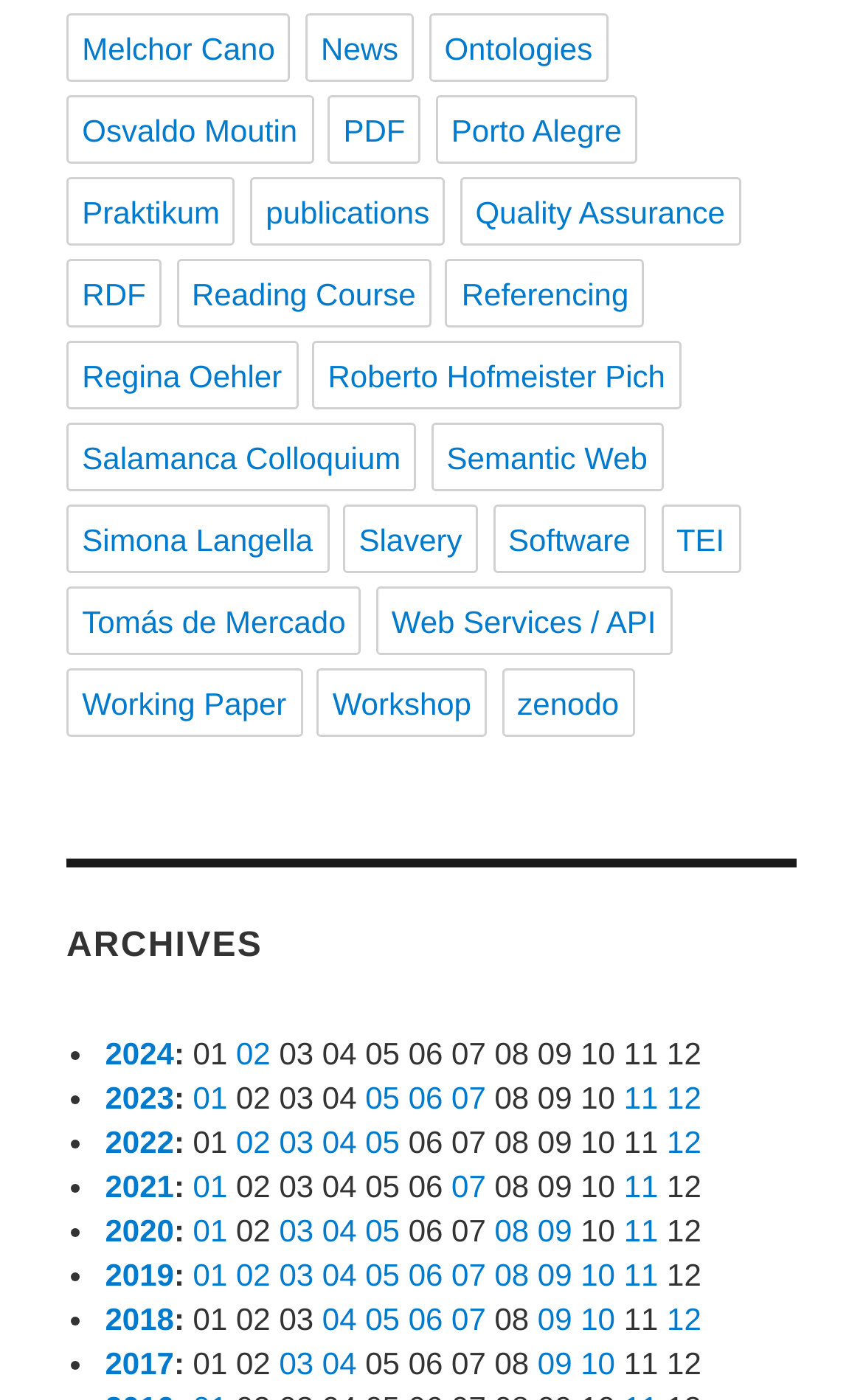Please indicate the bounding box coordinates of the element's region to be clicked to achieve the instruction: "Click on the 'Melchor Cano' link". Provide the coordinates as four float numbers between 0 and 1, i.e., [left, top, right, bottom].

[0.077, 0.01, 0.337, 0.059]